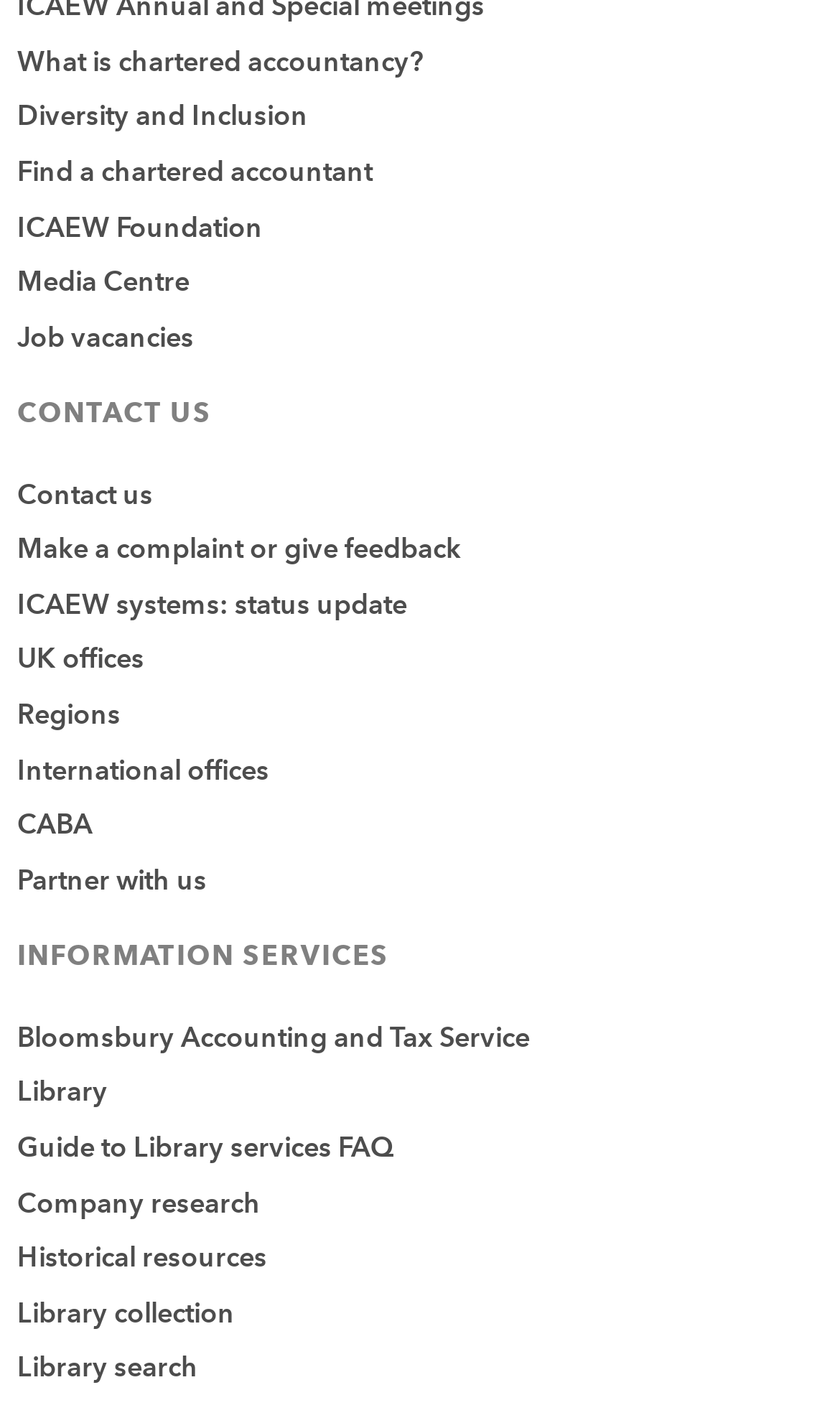How many links are there under 'CONTACT US'?
Please provide a detailed and comprehensive answer to the question.

Under the 'CONTACT US' heading, there are five links: 'Contact us', 'Make a complaint or give feedback', 'ICAEW systems: status update', 'UK offices', and 'Regions'.